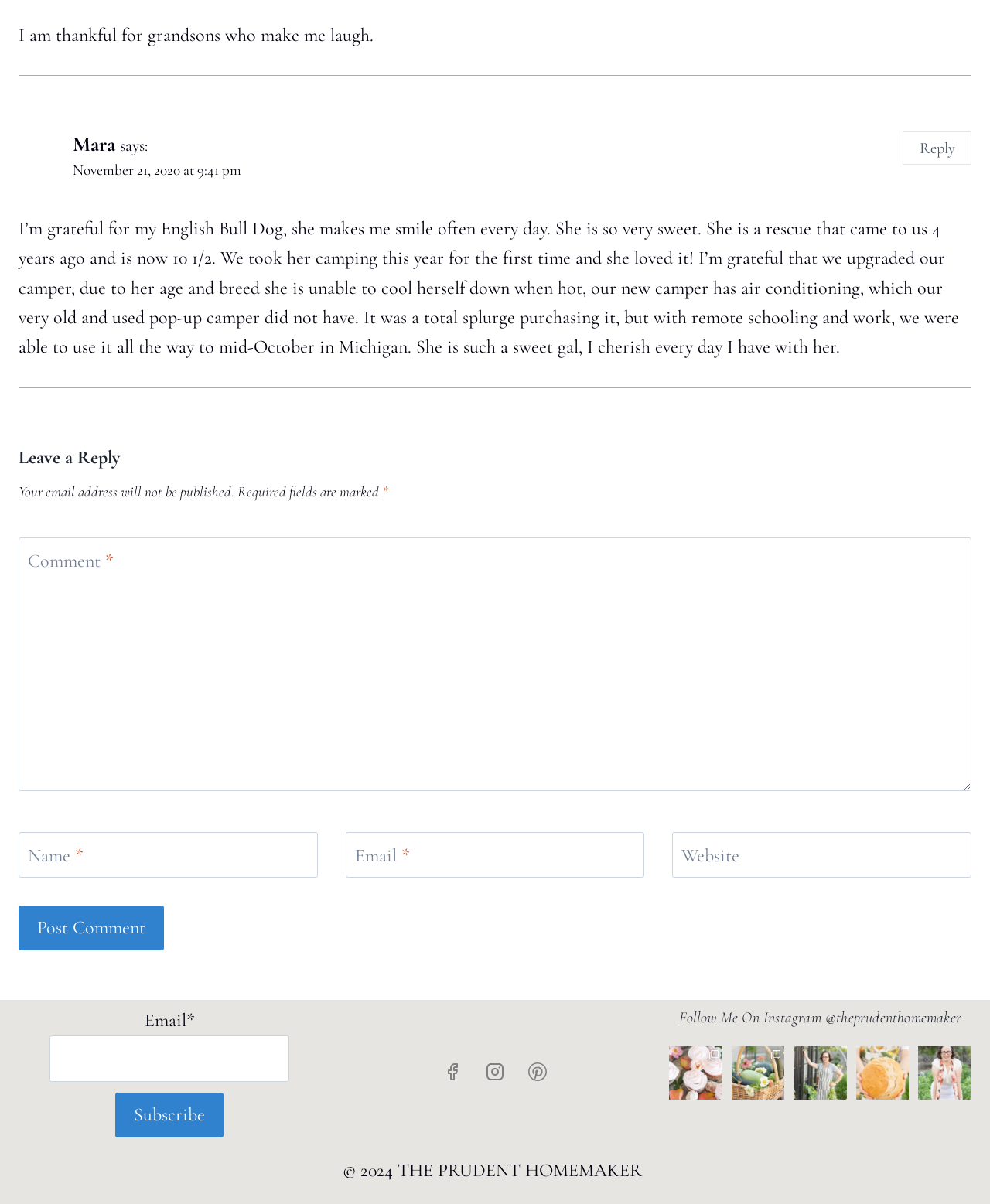Use a single word or phrase to answer this question: 
How many social media links are there at the bottom of the page?

3